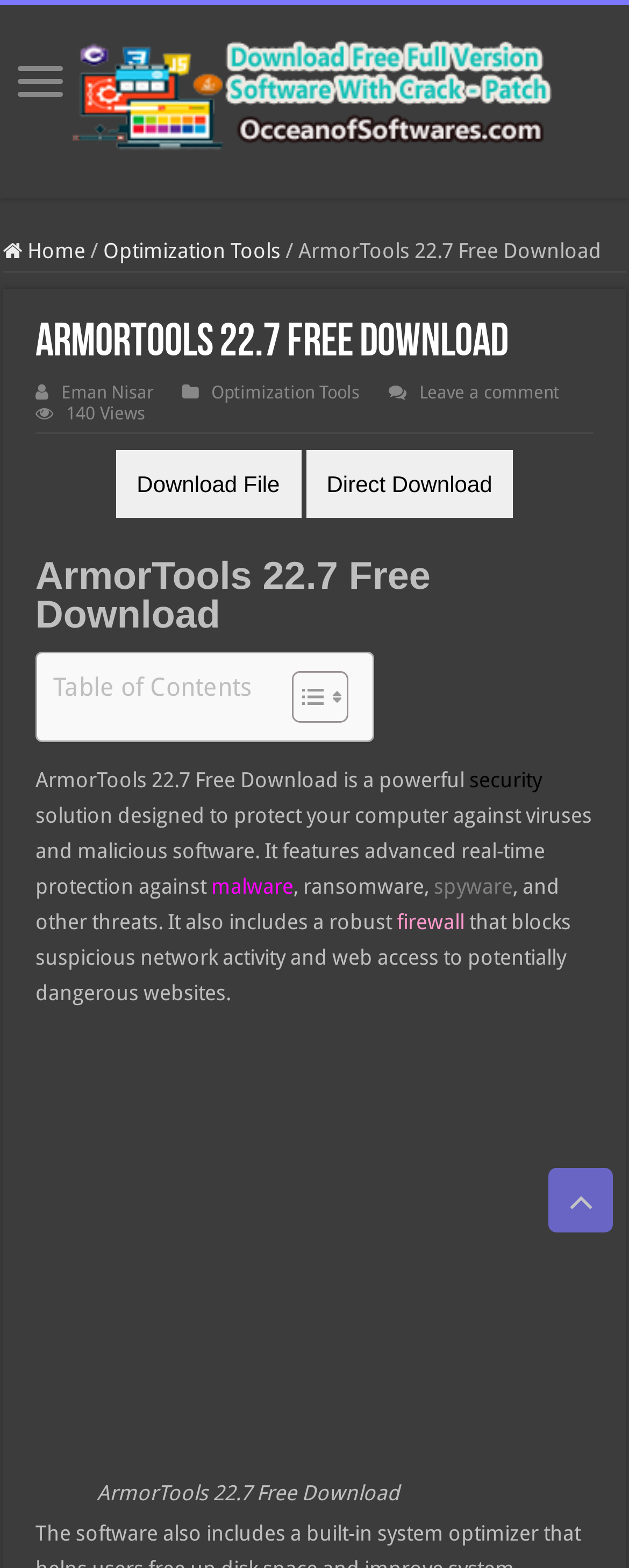Could you determine the bounding box coordinates of the clickable element to complete the instruction: "Visit Hamburg Information"? Provide the coordinates as four float numbers between 0 and 1, i.e., [left, top, right, bottom].

None